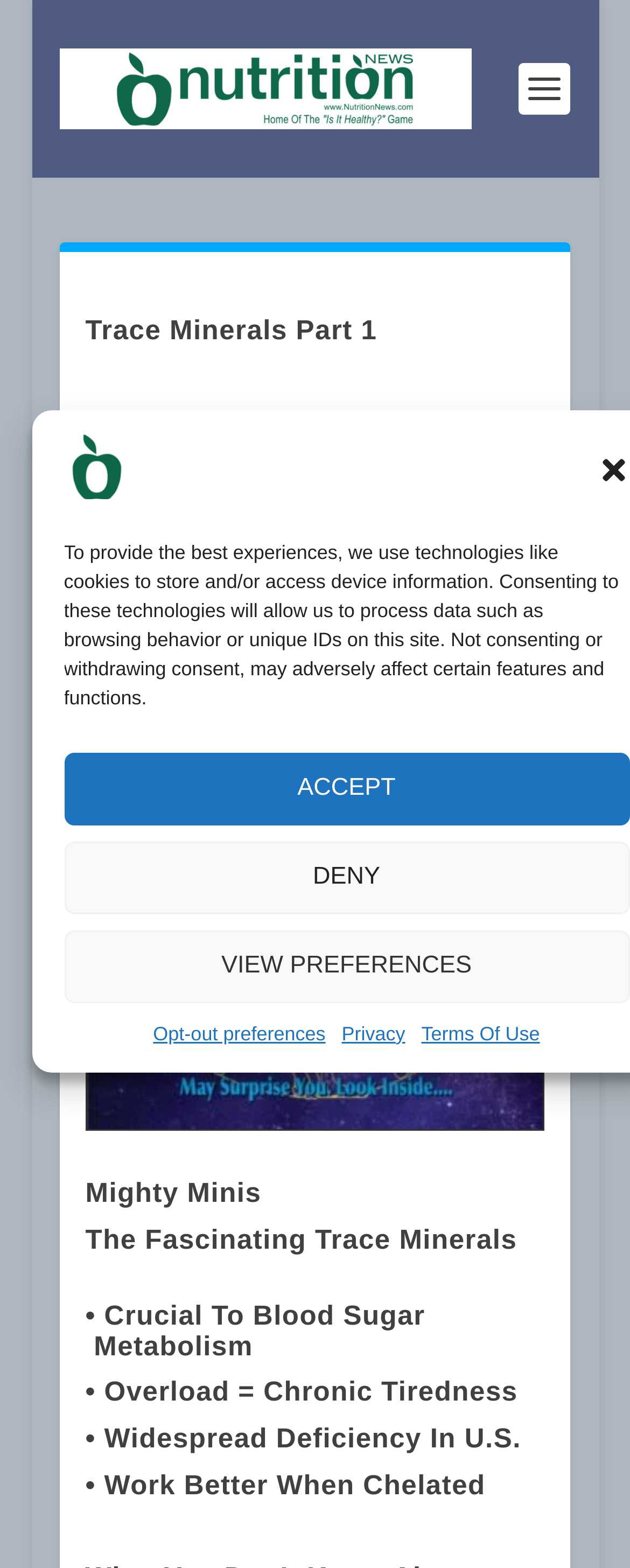How many links are there at the bottom of the webpage?
Please look at the screenshot and answer in one word or a short phrase.

3